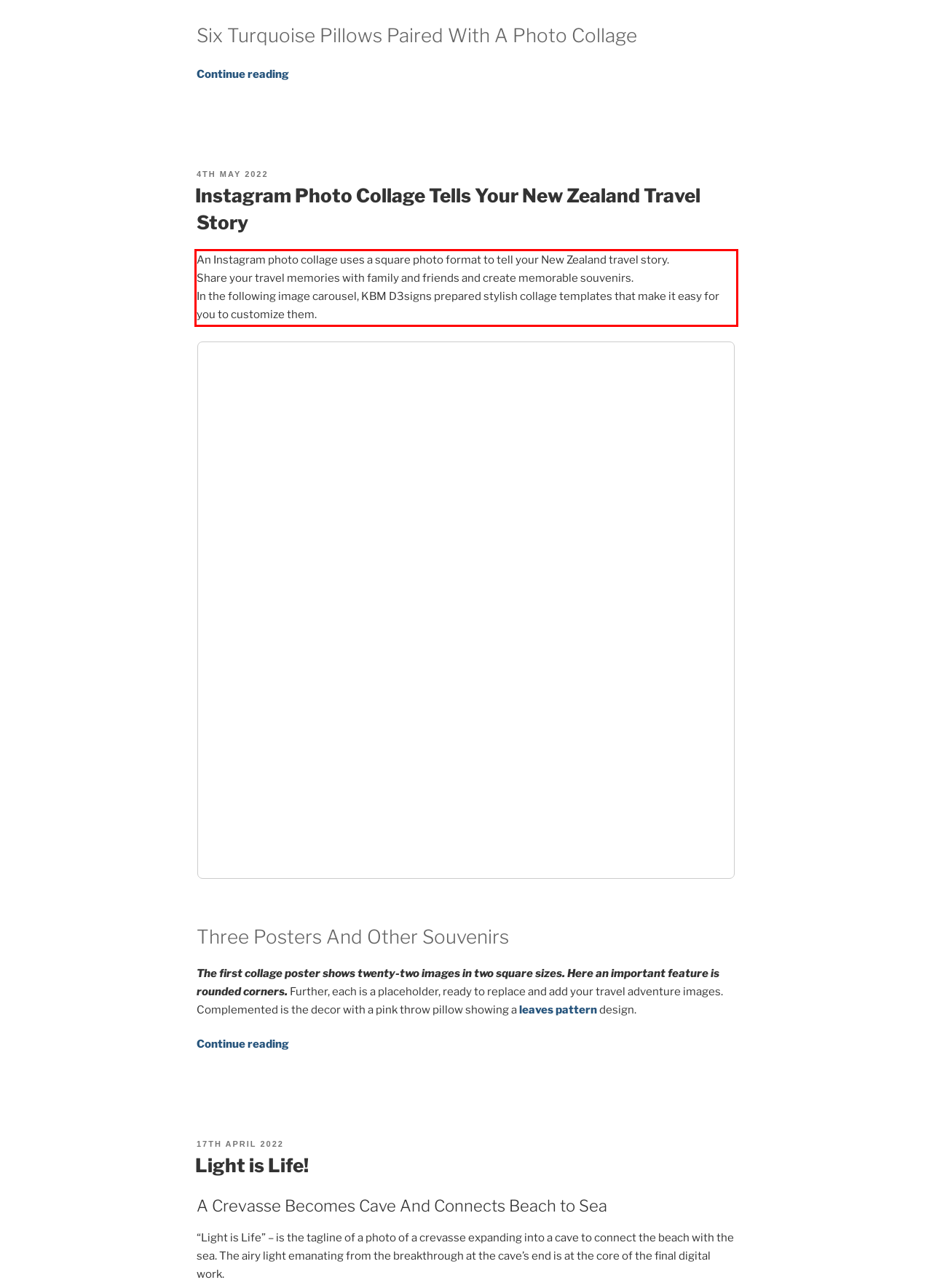Identify and extract the text within the red rectangle in the screenshot of the webpage.

An Instagram photo collage uses a square photo format to tell your New Zealand travel story. Share your travel memories with family and friends and create memorable souvenirs. In the following image carousel, KBM D3signs prepared stylish collage templates that make it easy for you to customize them.